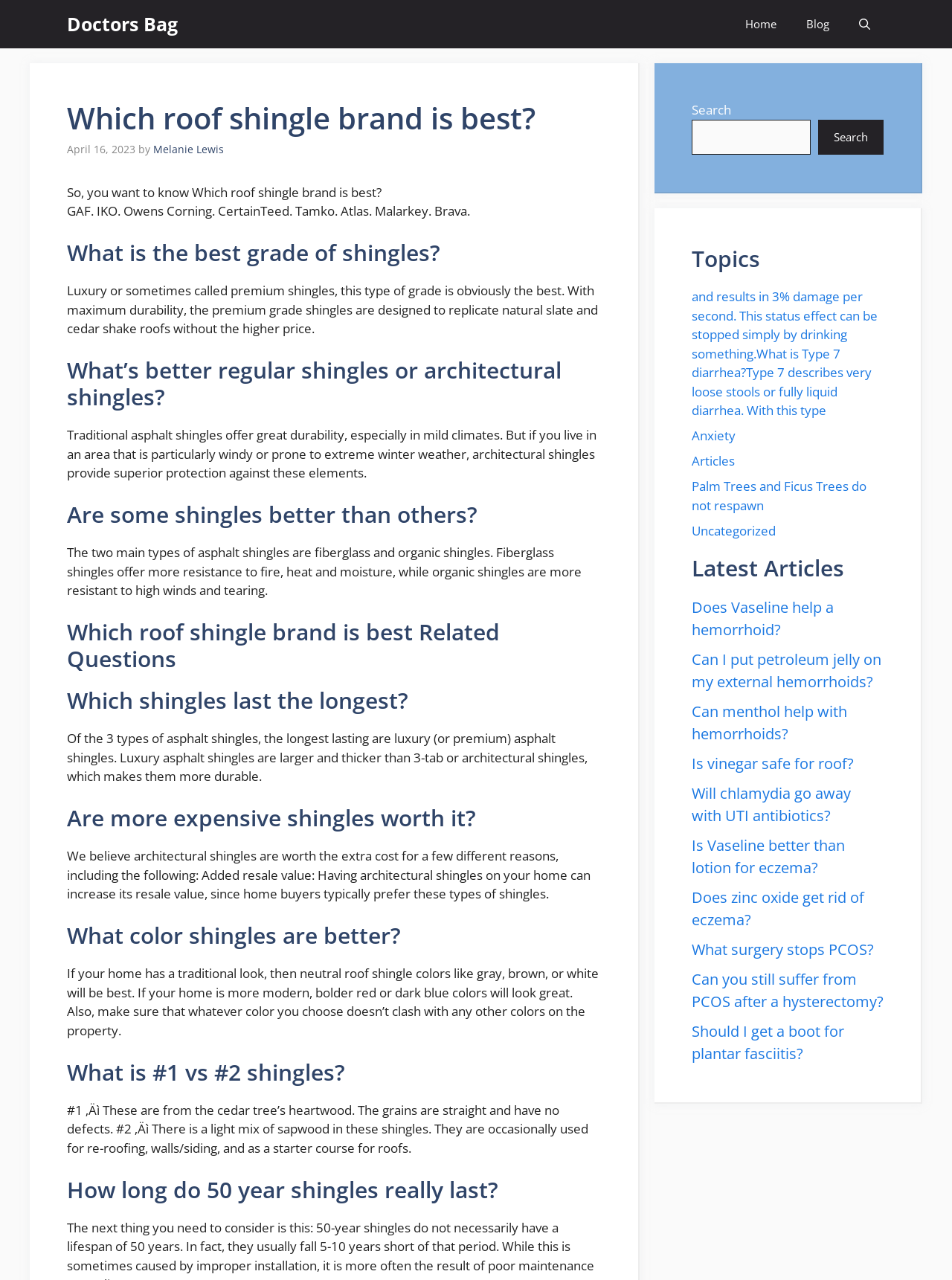Create an in-depth description of the webpage, covering main sections.

This webpage is about comparing different roof shingle brands and providing information on which one is the best. At the top, there is a navigation bar with links to "Doctors Bag", "Home", "Blog", and "Open Search Bar". Below the navigation bar, there is a header section with the title "Which roof shingle brand is best?" and a time stamp "April 16, 2023". 

The main content of the webpage is divided into several sections, each with a heading and a brief description. The sections include "What is the best grade of shingles?", "What’s better regular shingles or architectural shingles?", "Are some shingles better than others?", and several others. Each section provides information on the topic, with some including comparisons between different types of shingles.

On the right side of the webpage, there is a complementary section with a search bar and a list of topics, including "Anxiety", "Articles", and "Uncategorized". Below the topics, there is a list of latest articles, each with a link to a separate webpage. The articles cover a range of topics, including hemorrhoids, eczema, and PCOS.

Overall, the webpage provides a comprehensive guide to choosing the best roof shingle brand, with detailed information on different types of shingles and their characteristics.